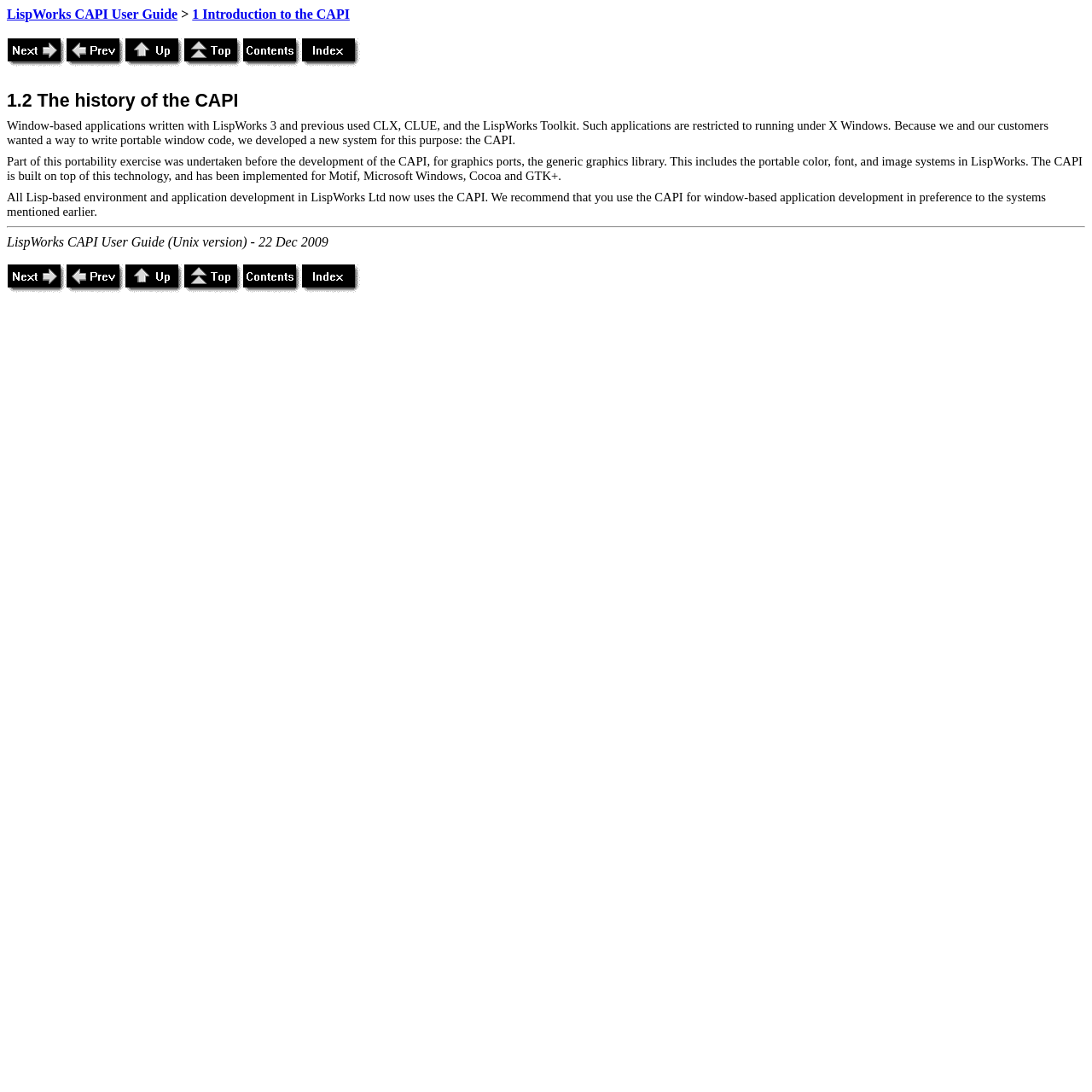Locate the bounding box coordinates of the element that needs to be clicked to carry out the instruction: "Click Next". The coordinates should be given as four float numbers ranging from 0 to 1, i.e., [left, top, right, bottom].

[0.006, 0.05, 0.06, 0.063]